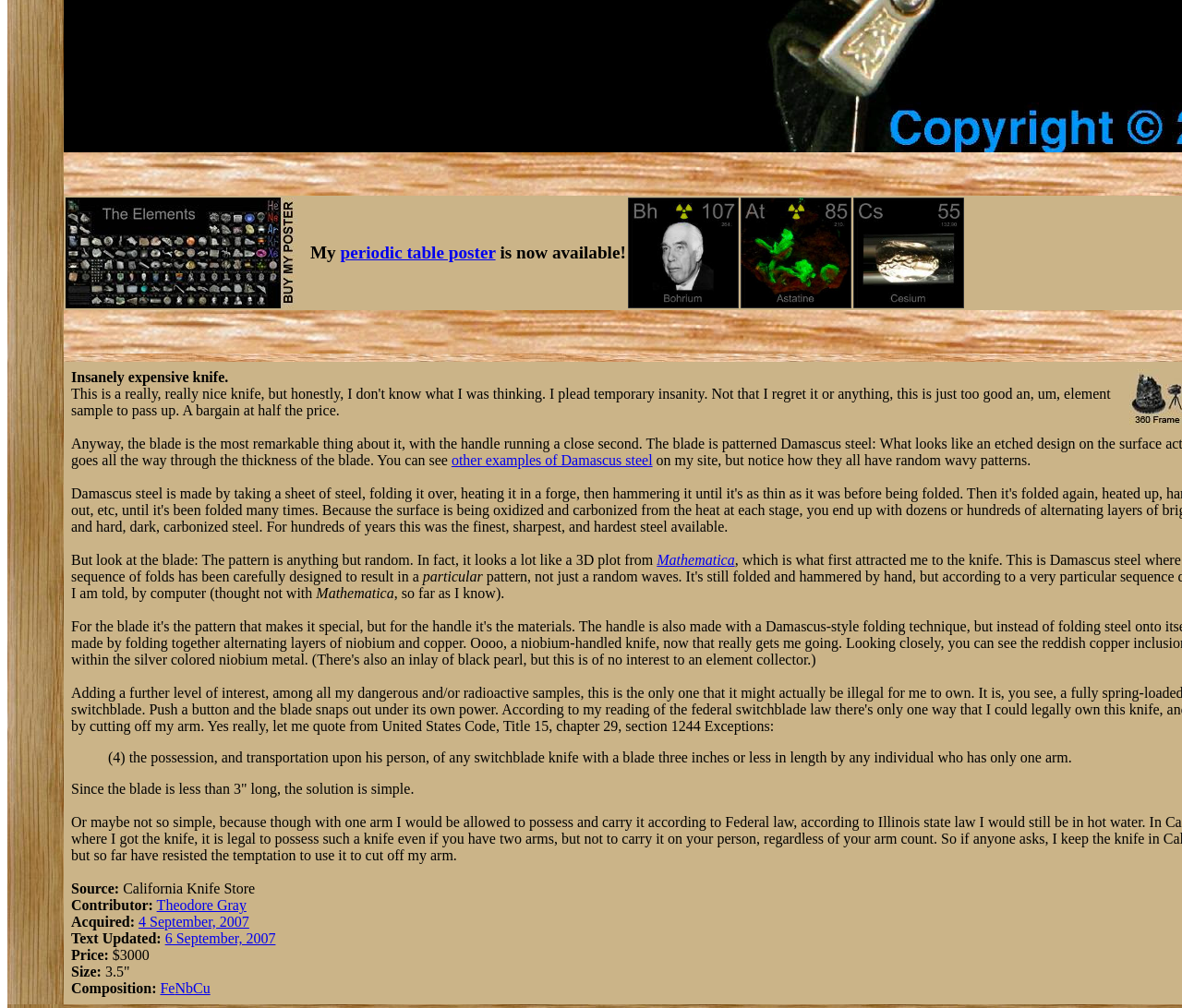Who is the contributor of the knife? Look at the image and give a one-word or short phrase answer.

Theodore Gray